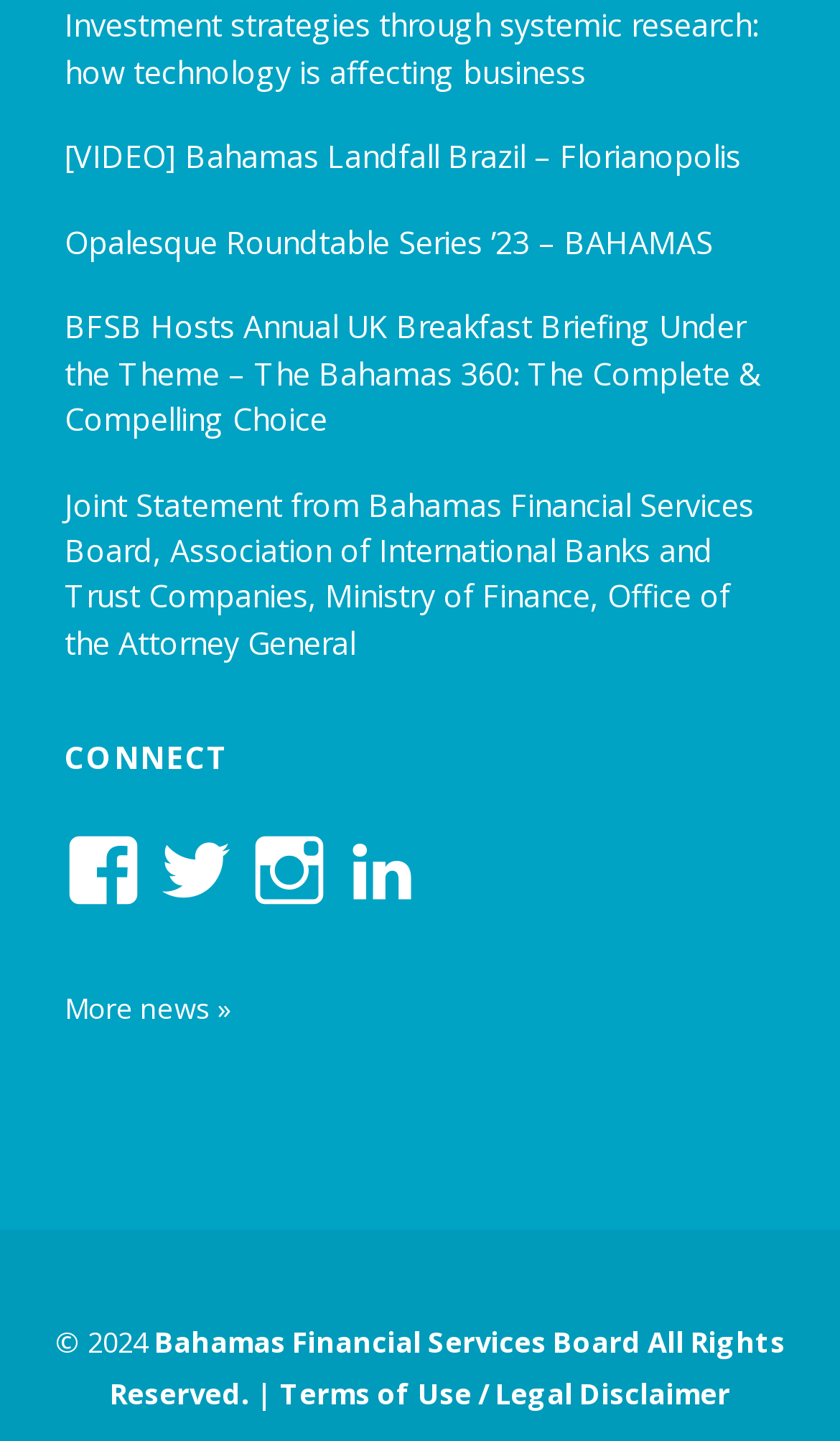Pinpoint the bounding box coordinates of the clickable element needed to complete the instruction: "Watch the Bahamas Landfall Brazil video". The coordinates should be provided as four float numbers between 0 and 1: [left, top, right, bottom].

[0.077, 0.095, 0.882, 0.123]